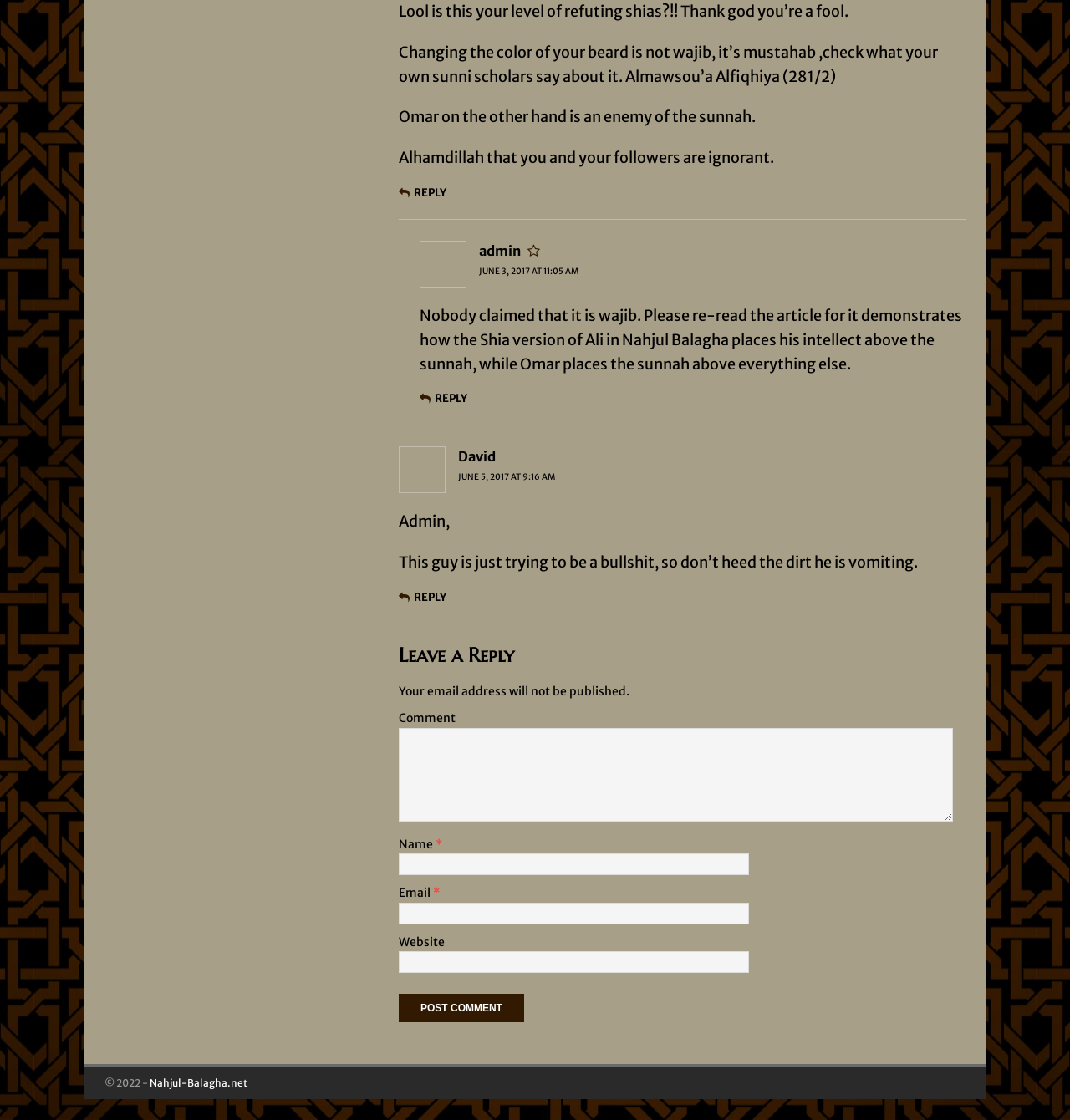What is the date of the first article?
Using the image, answer in one word or phrase.

JUNE 3, 2017 AT 11:05 AM